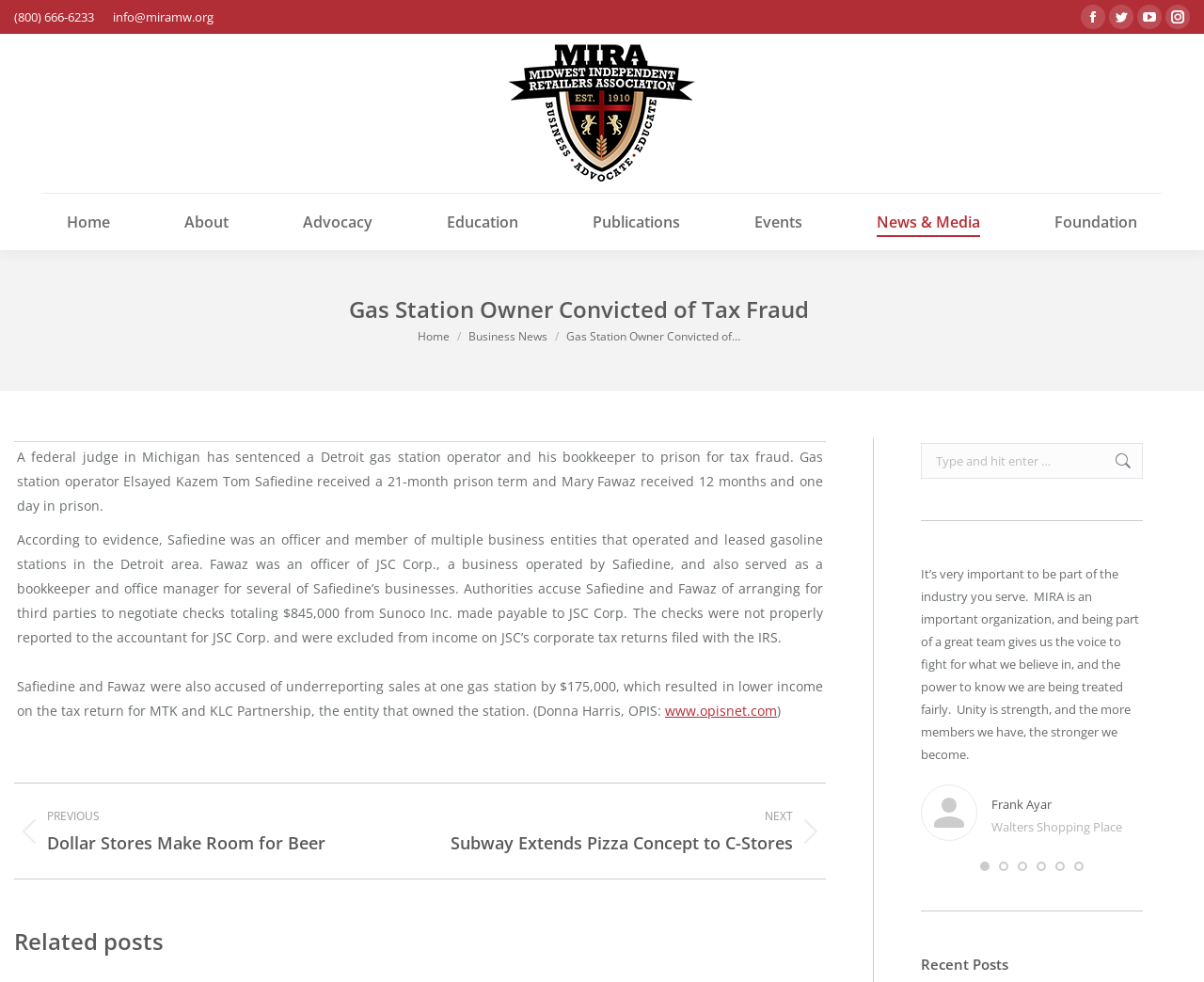Please mark the clickable region by giving the bounding box coordinates needed to complete this instruction: "View related posts".

[0.012, 0.943, 0.686, 0.974]